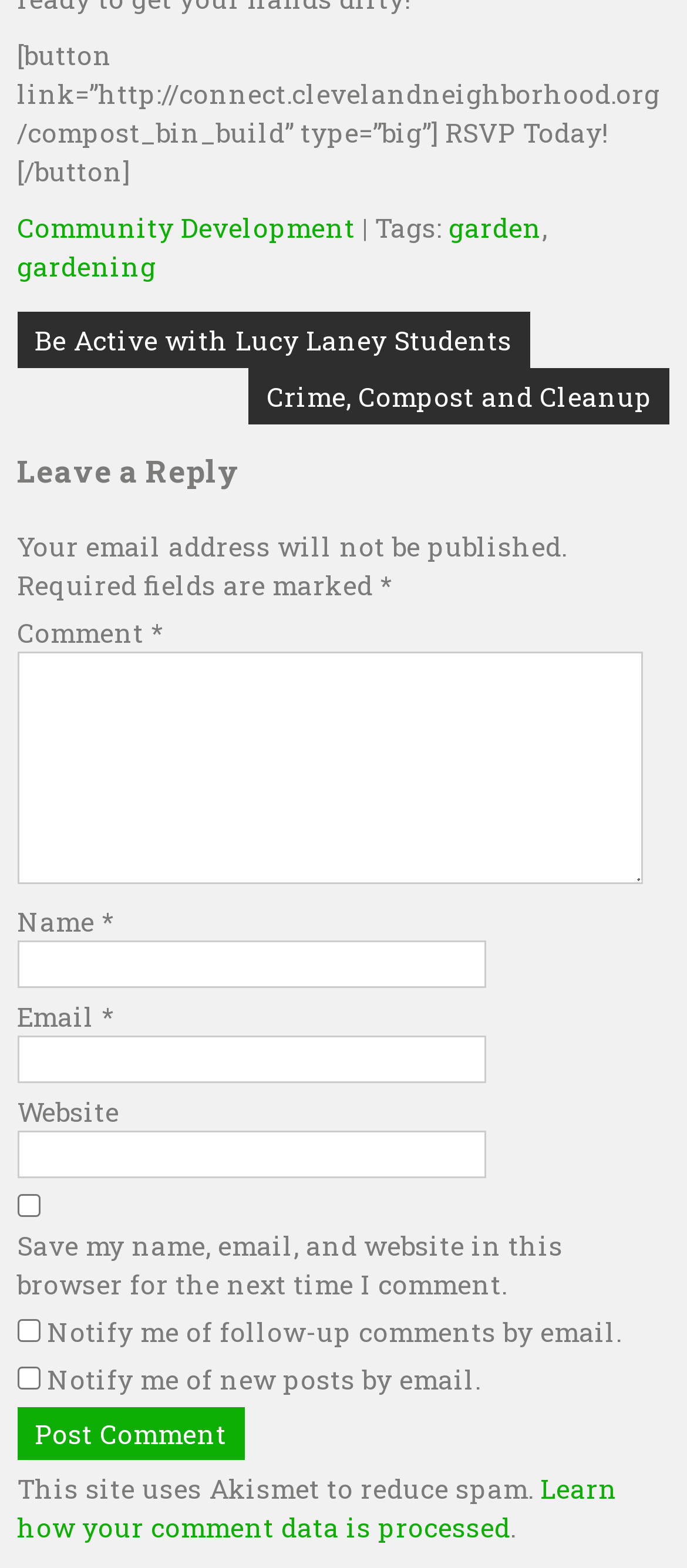What is the name of the spam reduction tool used on this site?
Please look at the screenshot and answer using one word or phrase.

Akismet